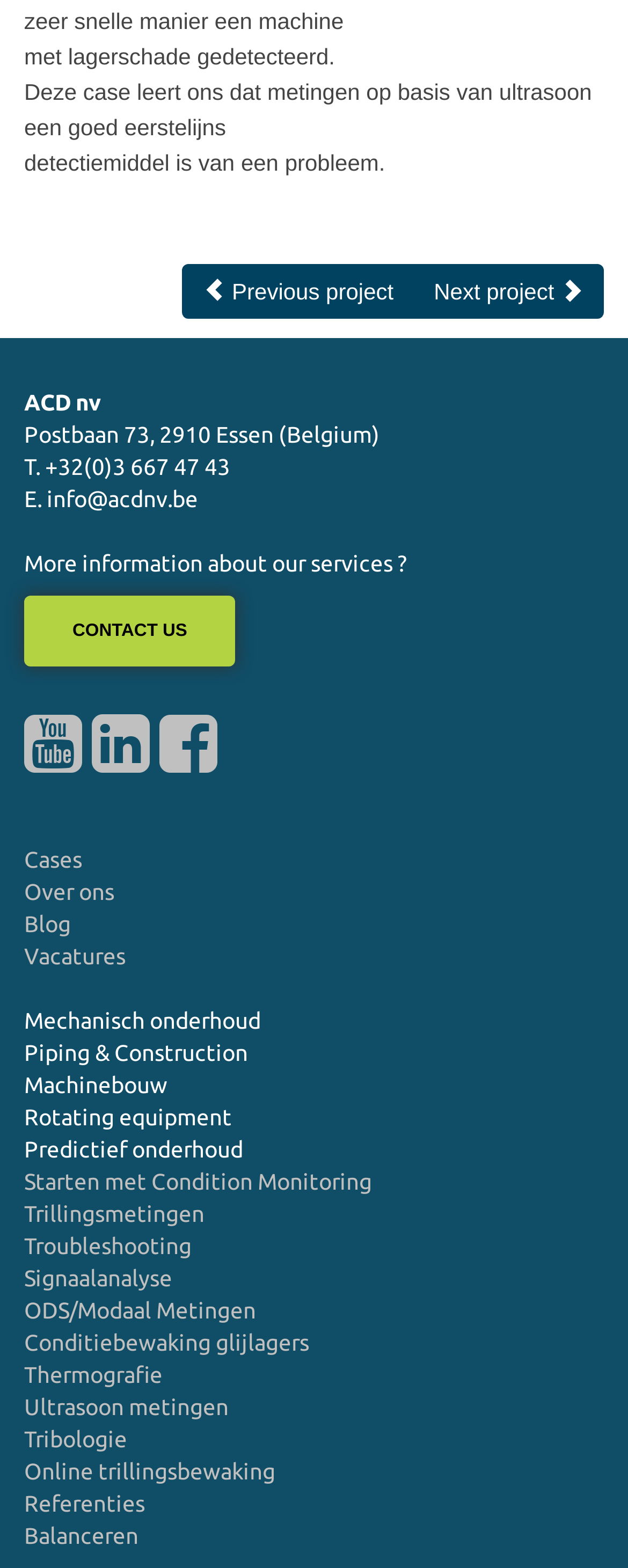What services does the company provide?
Provide a concise answer using a single word or phrase based on the image.

Mechanisch onderhoud, Piping & Construction, etc.